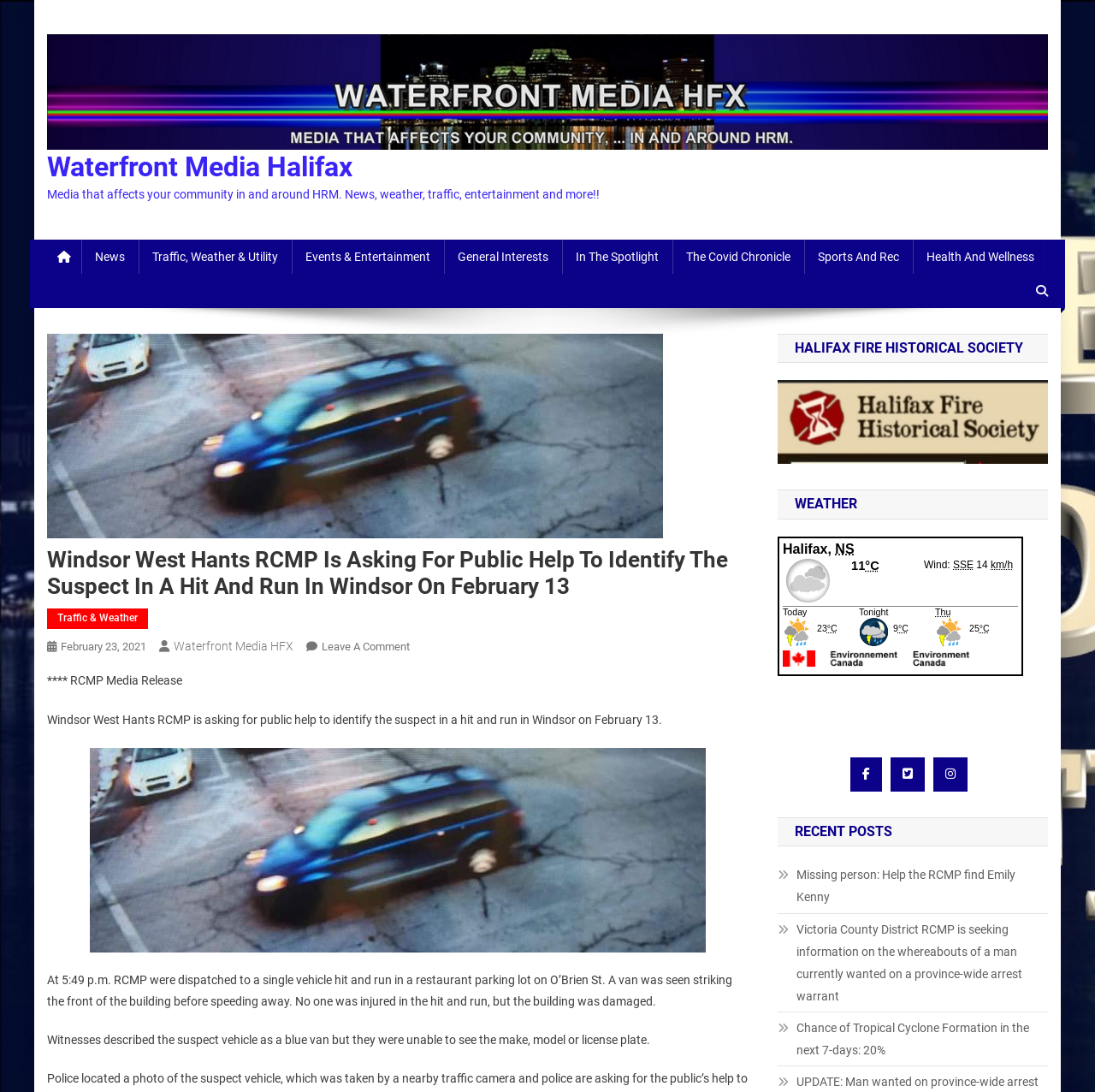Locate the bounding box of the UI element defined by this description: "News". The coordinates should be given as four float numbers between 0 and 1, formatted as [left, top, right, bottom].

[0.074, 0.219, 0.127, 0.251]